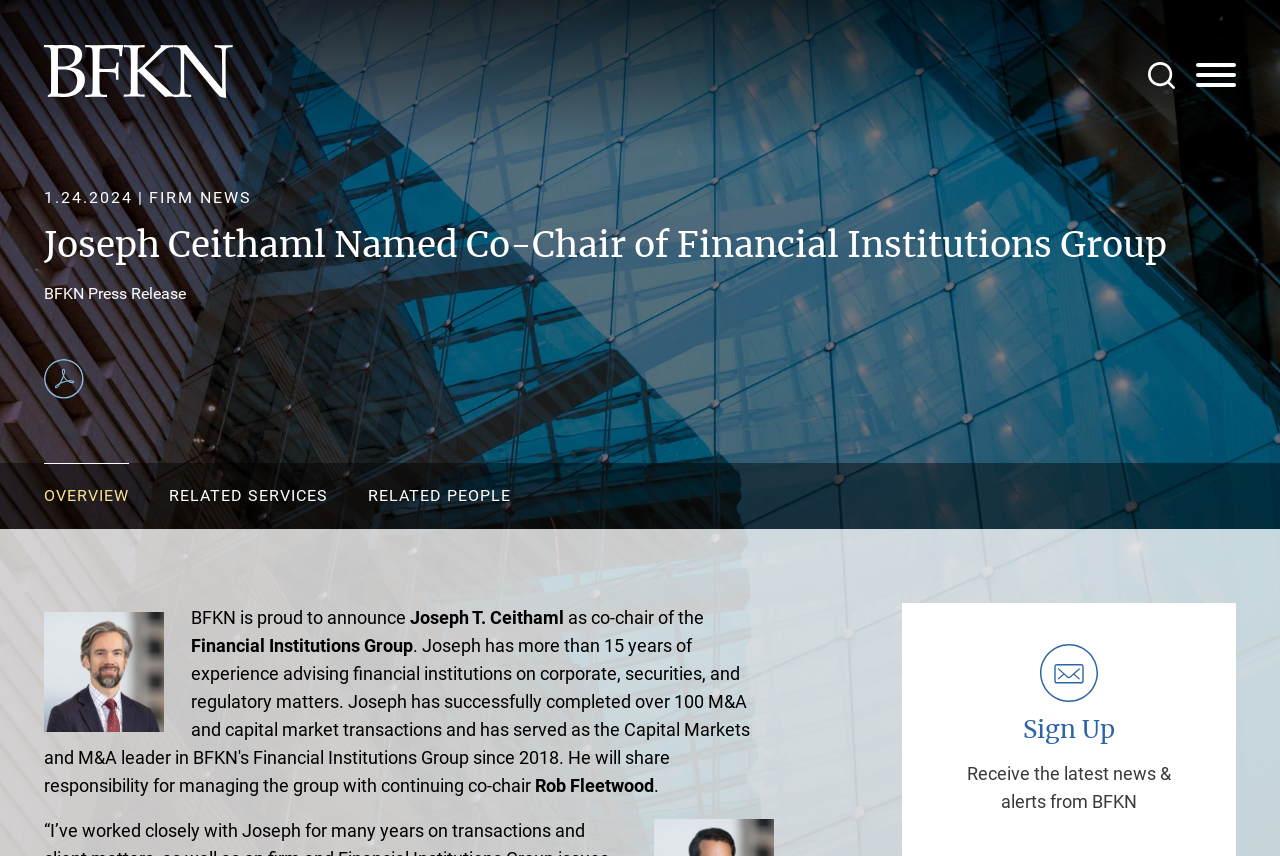Highlight the bounding box coordinates of the element you need to click to perform the following instruction: "Print the current page as PDF."

[0.034, 0.42, 0.066, 0.467]